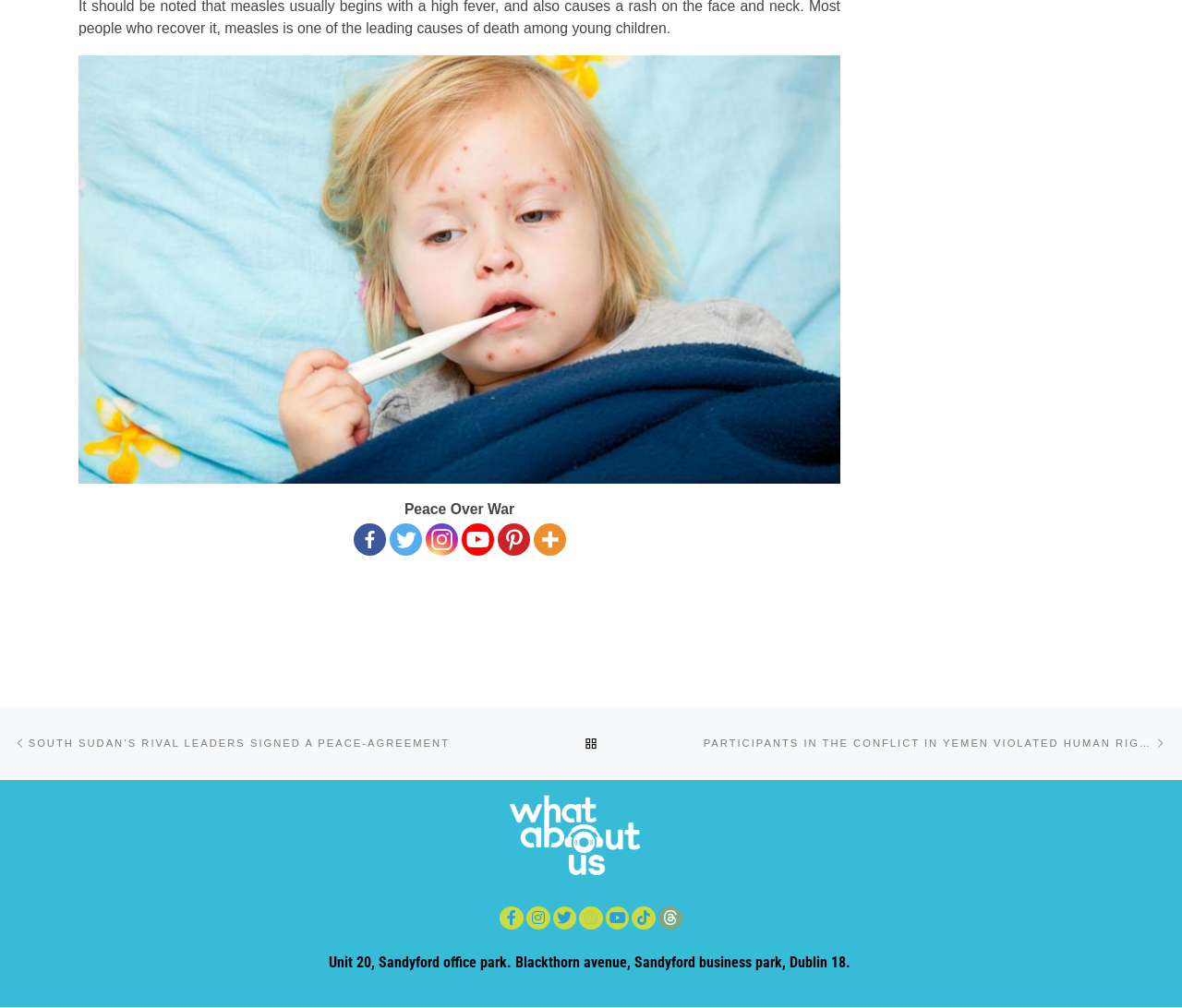Extract the bounding box for the UI element that matches this description: "aria-label="Pinterest" title="Pinterest"".

[0.421, 0.519, 0.448, 0.551]